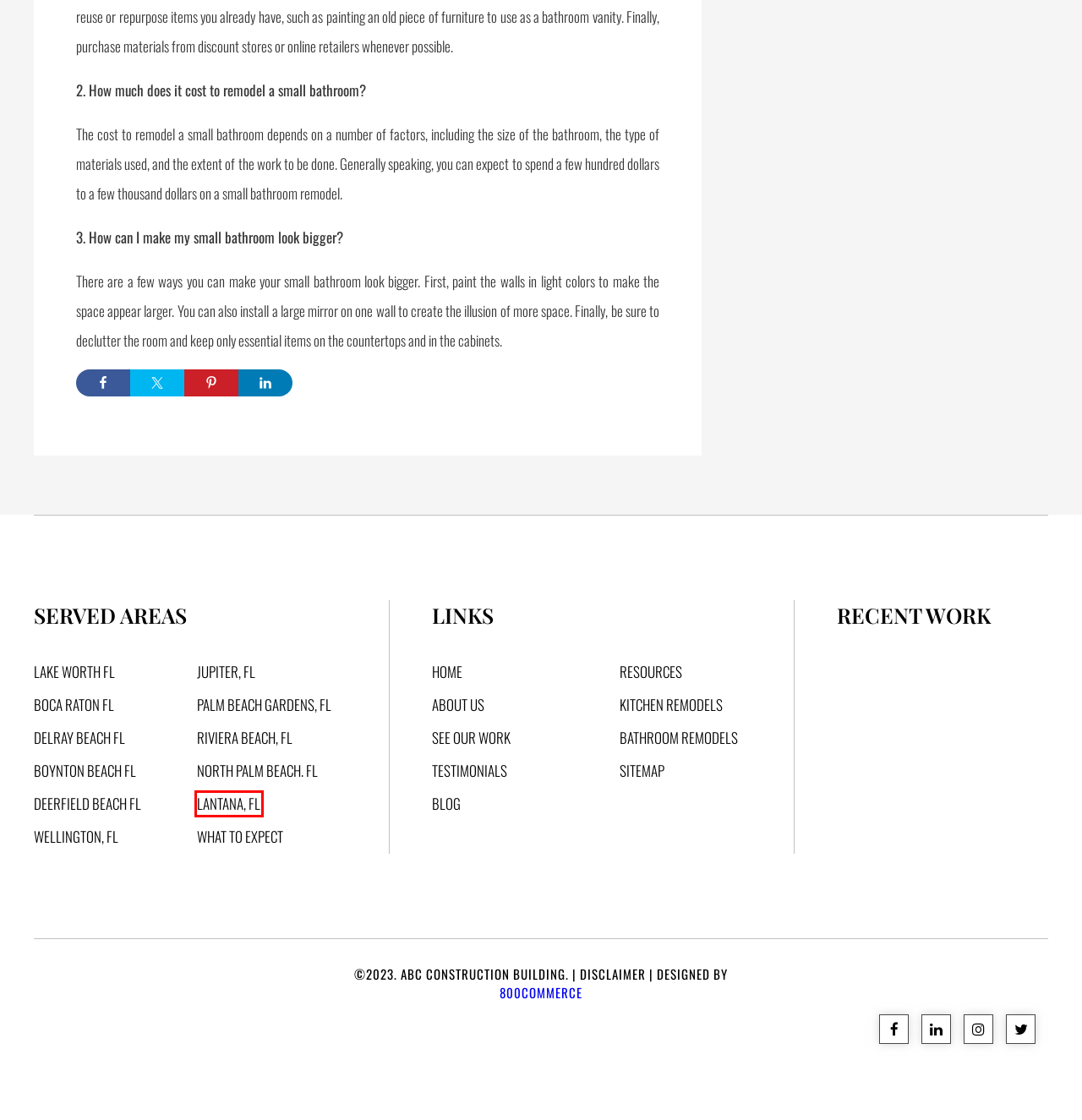Examine the screenshot of the webpage, which includes a red bounding box around an element. Choose the best matching webpage description for the page that will be displayed after clicking the element inside the red bounding box. Here are the candidates:
A. Trusted Boca Raton FL Kitchen Remodeling Company - ABC Construction
B. Professional Kitchen Remodeling Company In Riviera Beach, Fl
C. North Palm Beach Fl Kitchen Remodeling Contractor
D. Experienced Kitchen Remodeling Company in Palm Beach Gardens, FL
E. Web Design Fort Lauderdale | 800Commerce Digital Marketing Agency
F. Sitemap - ABC Construction
G. Lantana, FL Kitchen Home Improvement Company
H. Best-Rated Lake Worth Kitchen Remodeling Company - ABC Construction

G